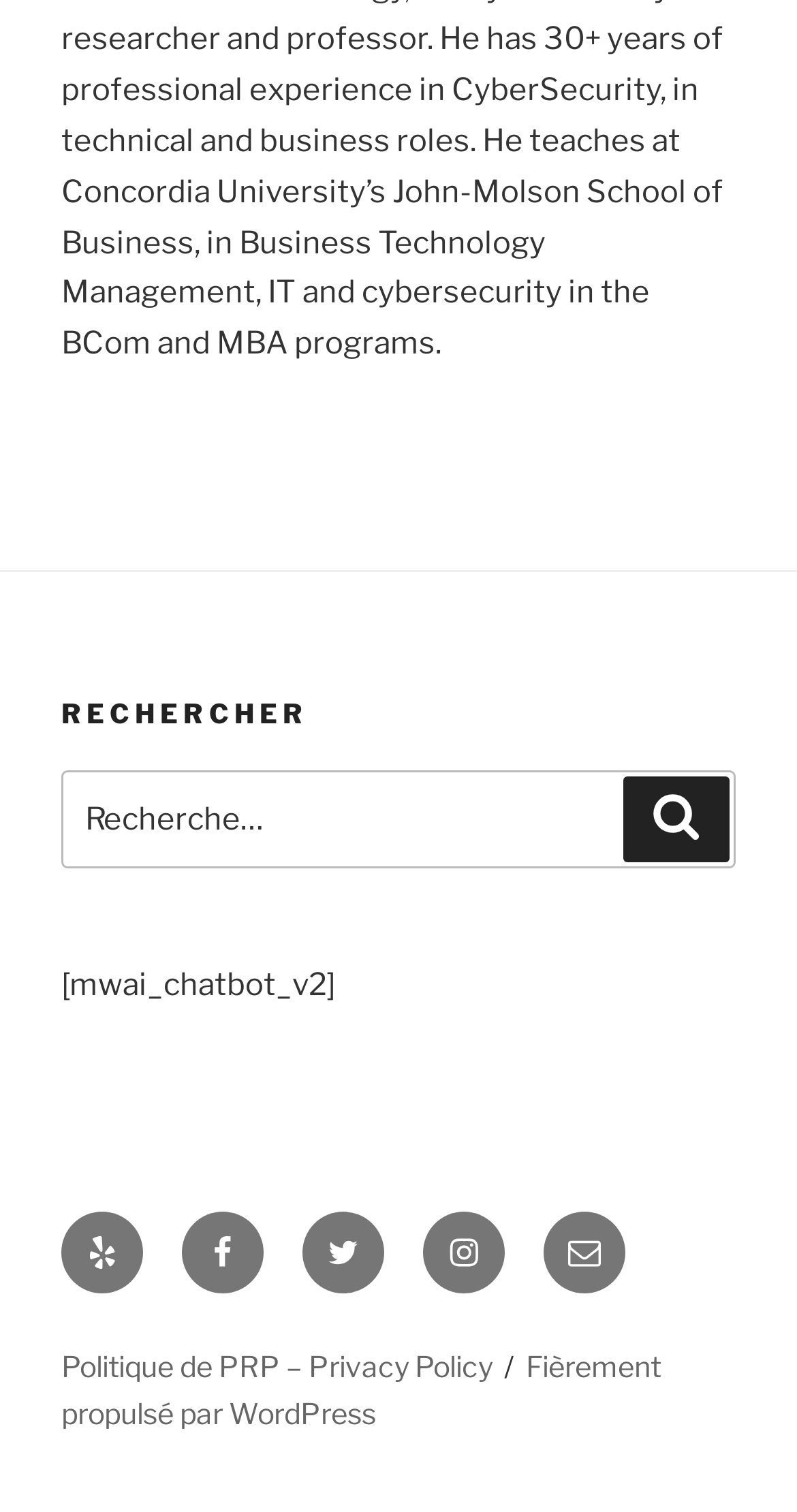How many social media links are available?
Provide a detailed and well-explained answer to the question.

The navigation section at the bottom of the page contains links to social media platforms, including Yelp, Facebook, Twitter, and Instagram. There are four links in total.